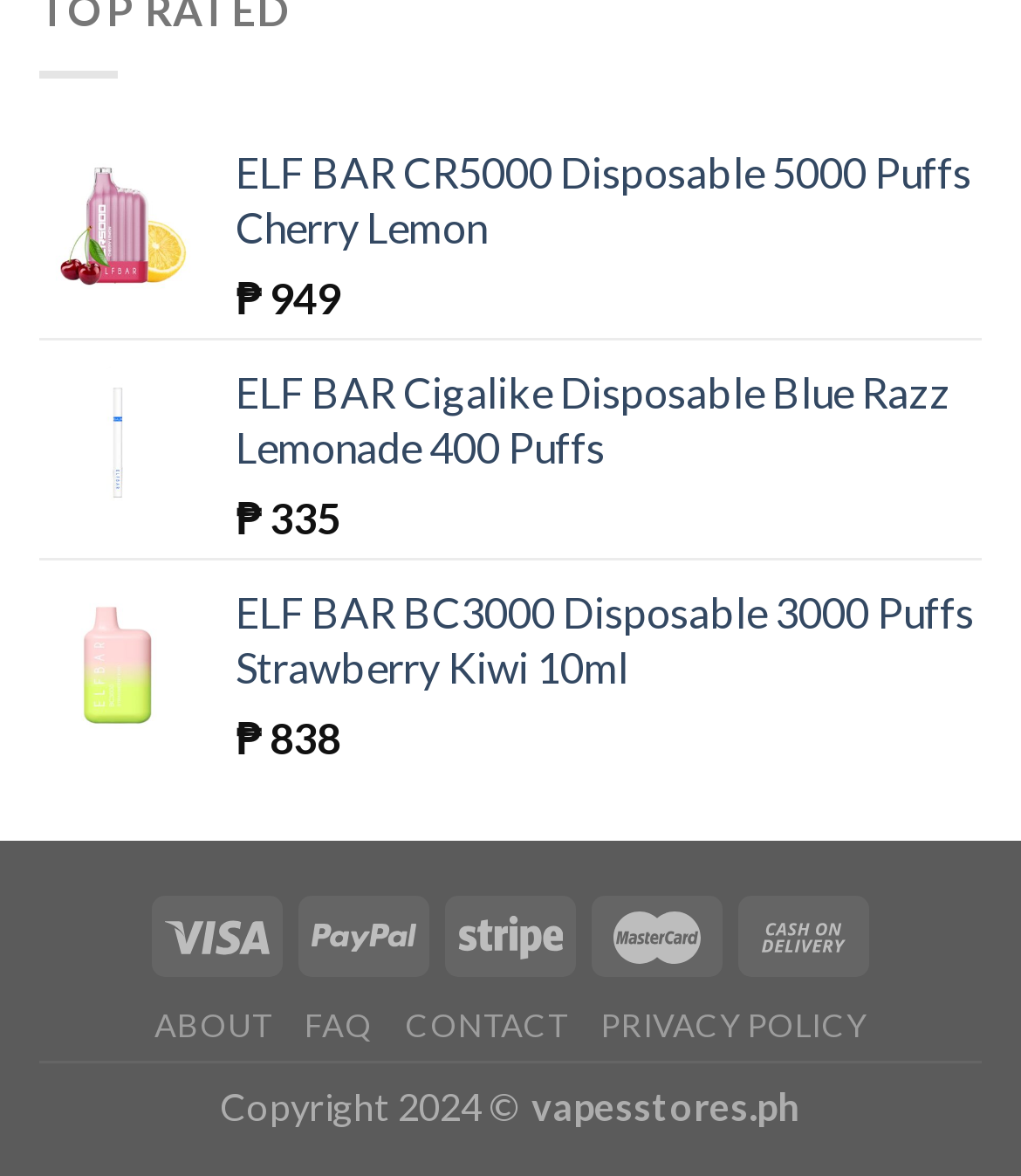What is the price of ELF BAR CR5000 Disposable 5000 Puffs Cherry Lemon?
Refer to the image and offer an in-depth and detailed answer to the question.

I found the link 'ELF BAR CR5000 Disposable 5000 Puffs Cherry Lemon' and adjacent to it, there are two StaticText elements, one with the text '₱' and another with the text '949', which together form the price of the product.